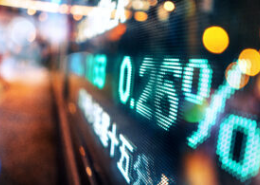What is the atmosphere associated with the blurred lights in the background?
Based on the image, answer the question with as much detail as possible.

The blurred lights in the background further emphasize the bustling atmosphere associated with market exchanges, making the viewer feel the urgency and significance of the displayed percentage in real-time financial contexts.